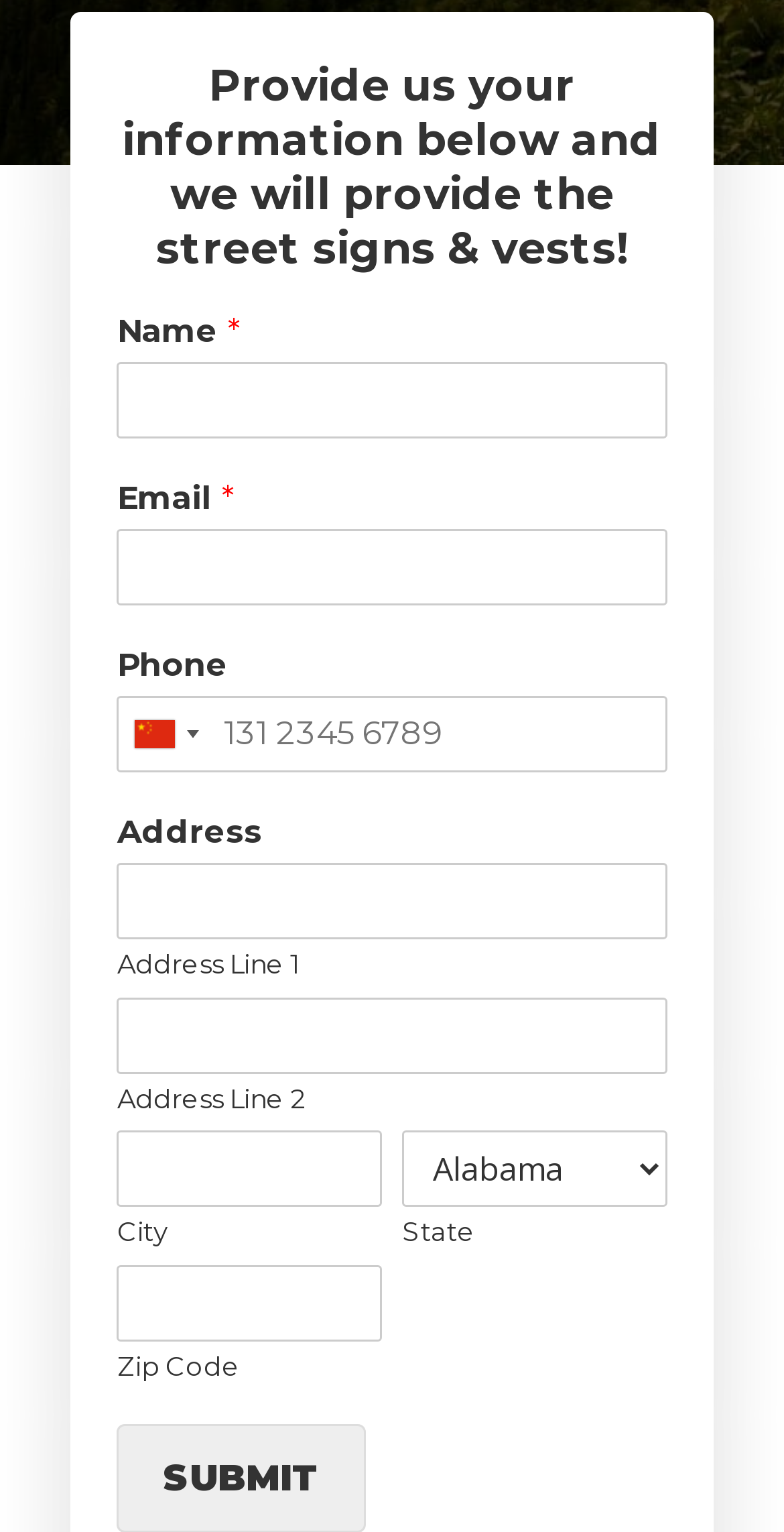Select the bounding box coordinates of the element I need to click to carry out the following instruction: "Type your address".

[0.15, 0.563, 0.85, 0.613]